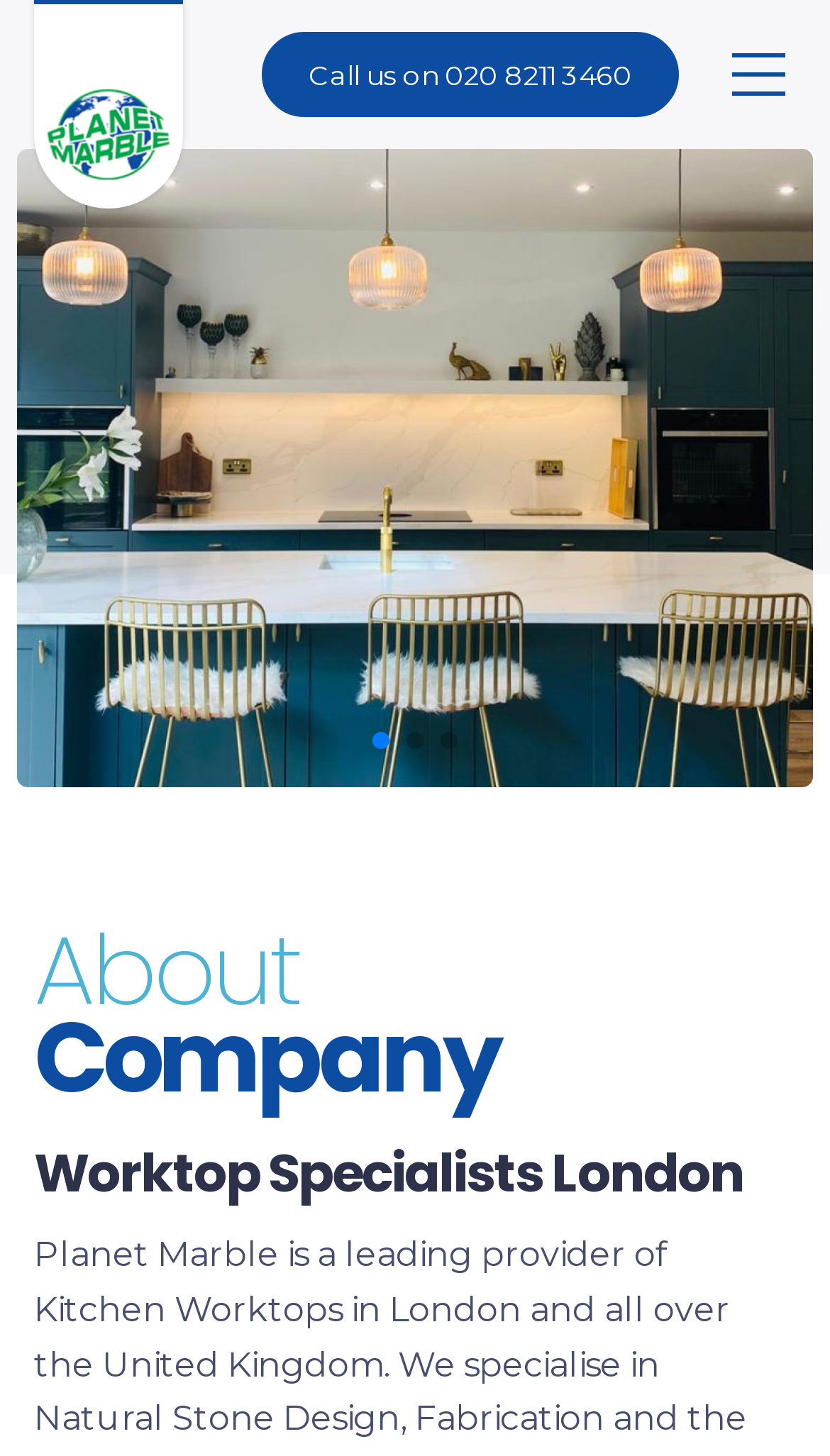How many sections are there in the portfolio?
Provide an in-depth answer to the question, covering all aspects.

I found this by looking at the group element with the text '1 / 3' which suggests that there are 3 sections in the portfolio.